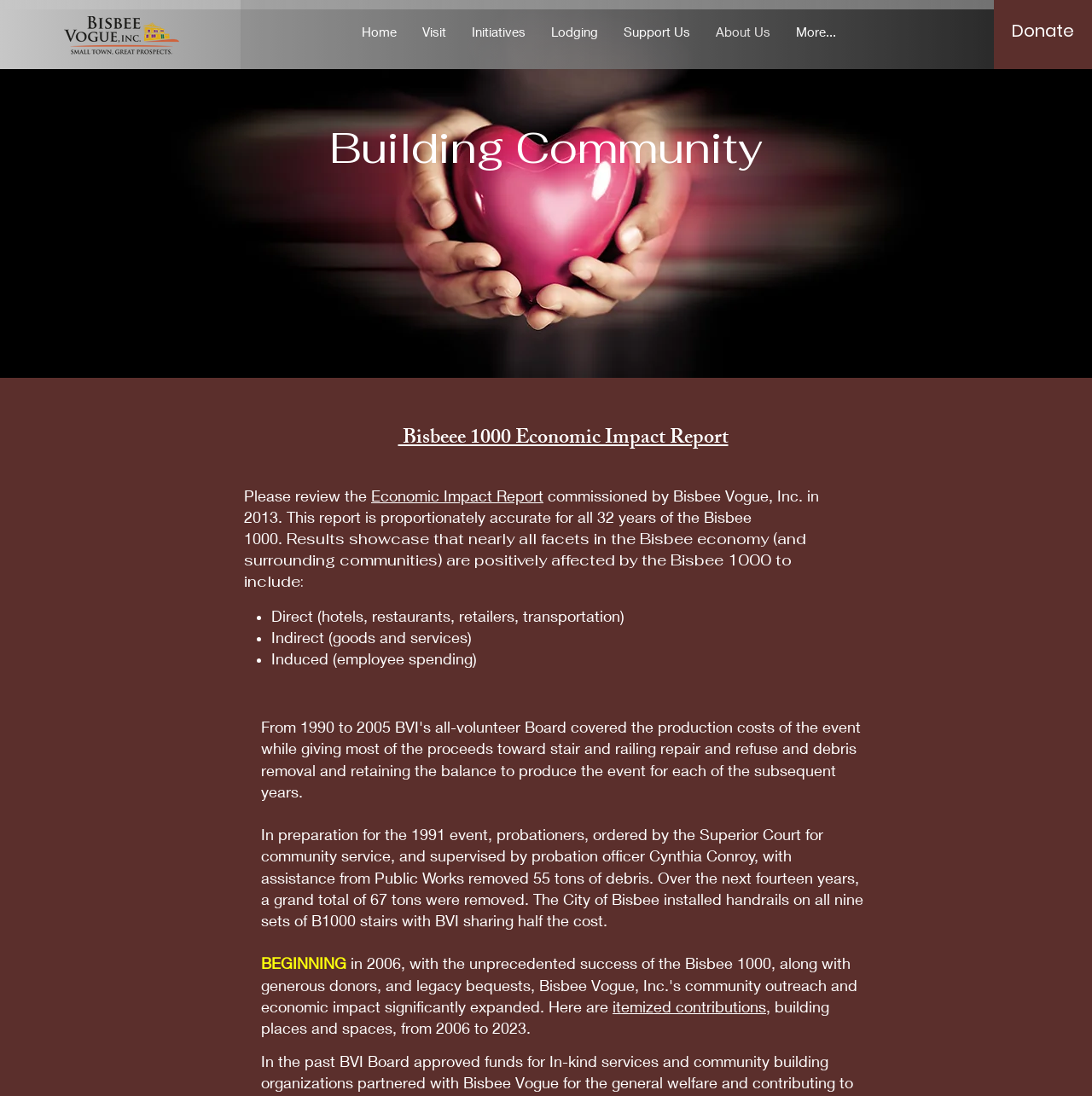For the given element description About Us, determine the bounding box coordinates of the UI element. The coordinates should follow the format (top-left x, top-left y, bottom-right x, bottom-right y) and be within the range of 0 to 1.

[0.643, 0.013, 0.717, 0.044]